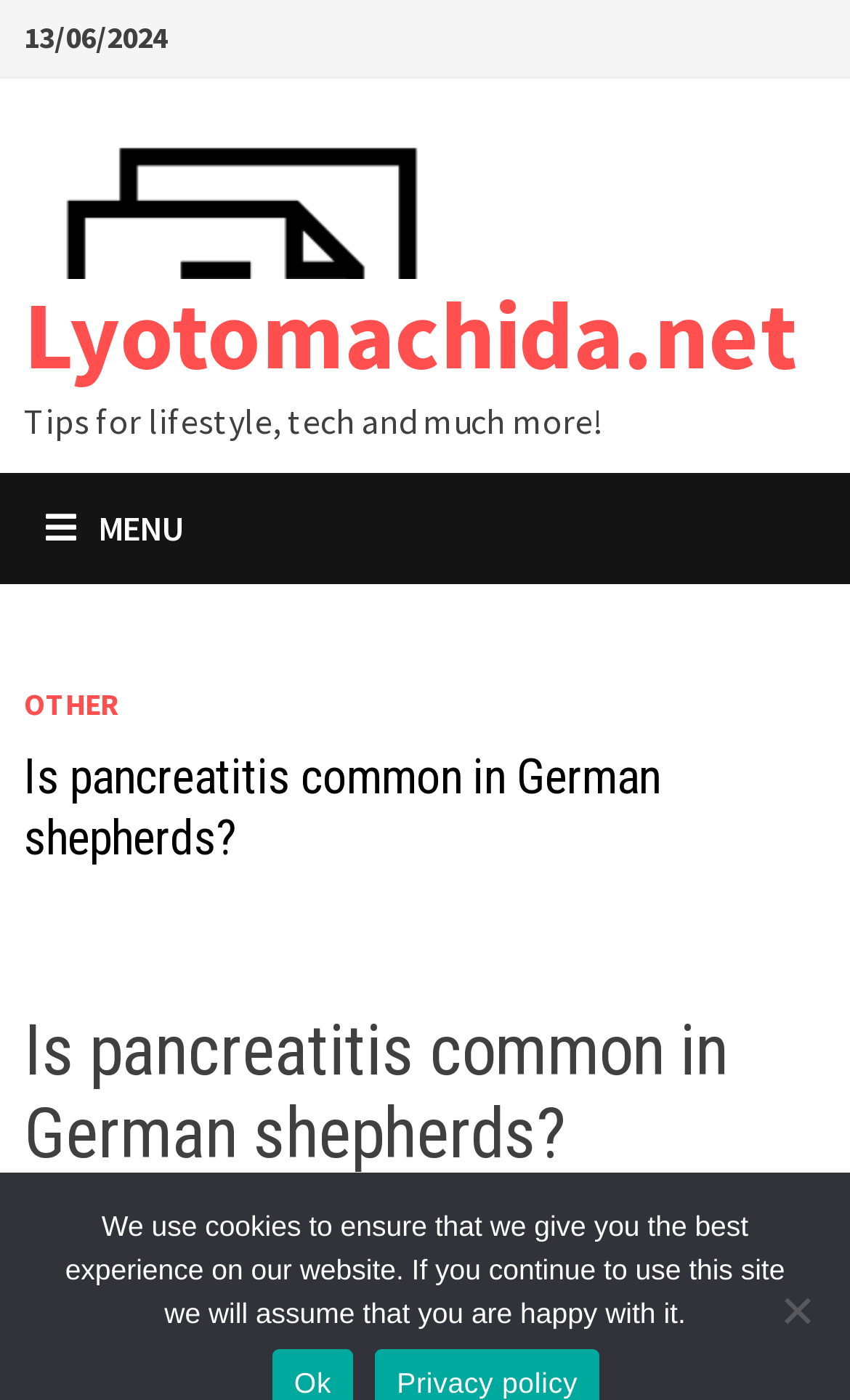What is the date displayed on the webpage?
Use the image to give a comprehensive and detailed response to the question.

I found the date by looking at the StaticText element with the text '13/06/2024' which is located at the top of the webpage.